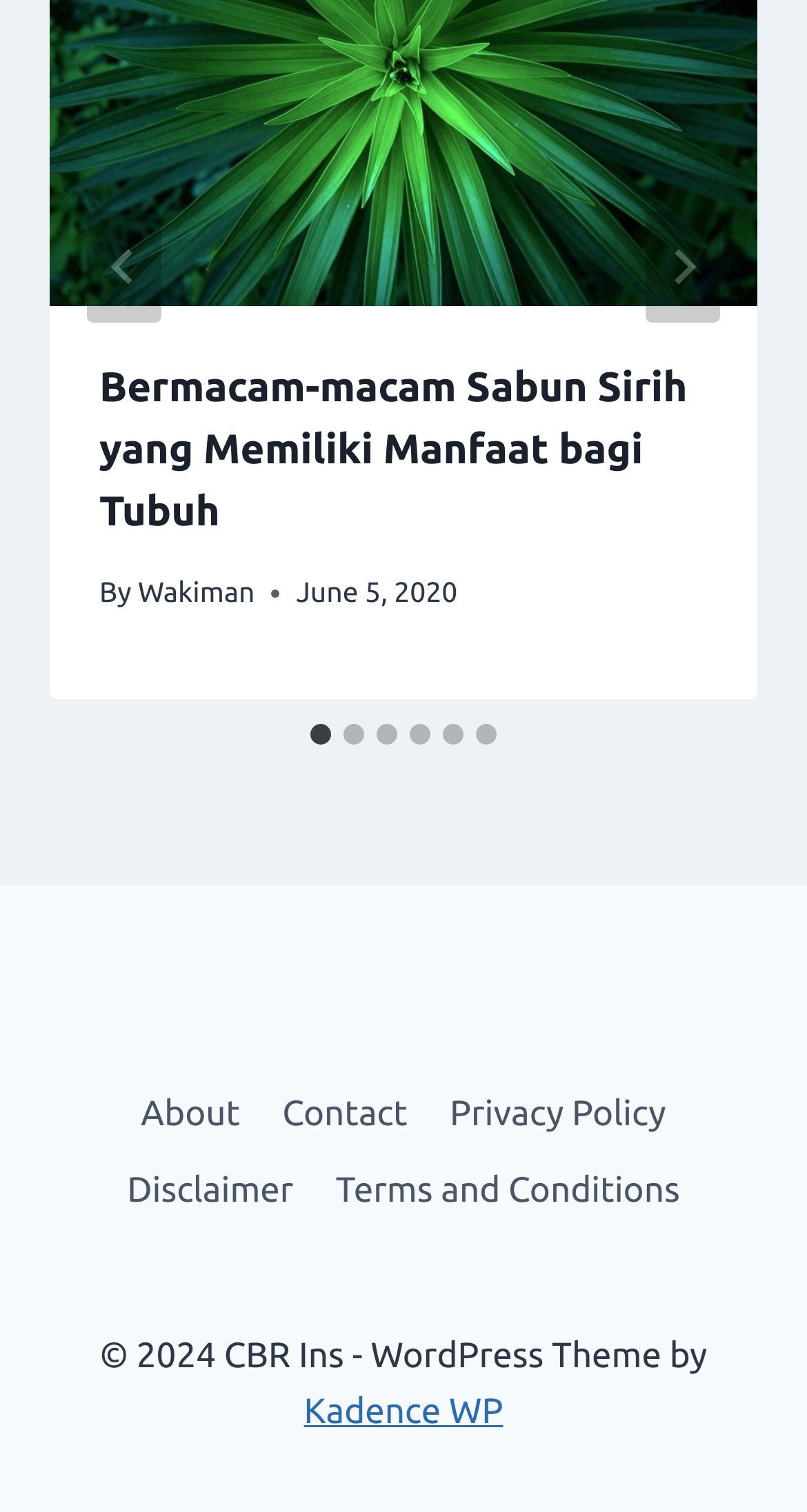What is the date of the article?
Look at the webpage screenshot and answer the question with a detailed explanation.

I found the date of the article by looking at the time element with the text 'June 5, 2020' which is a child of the HeaderAsNonLandmark element.